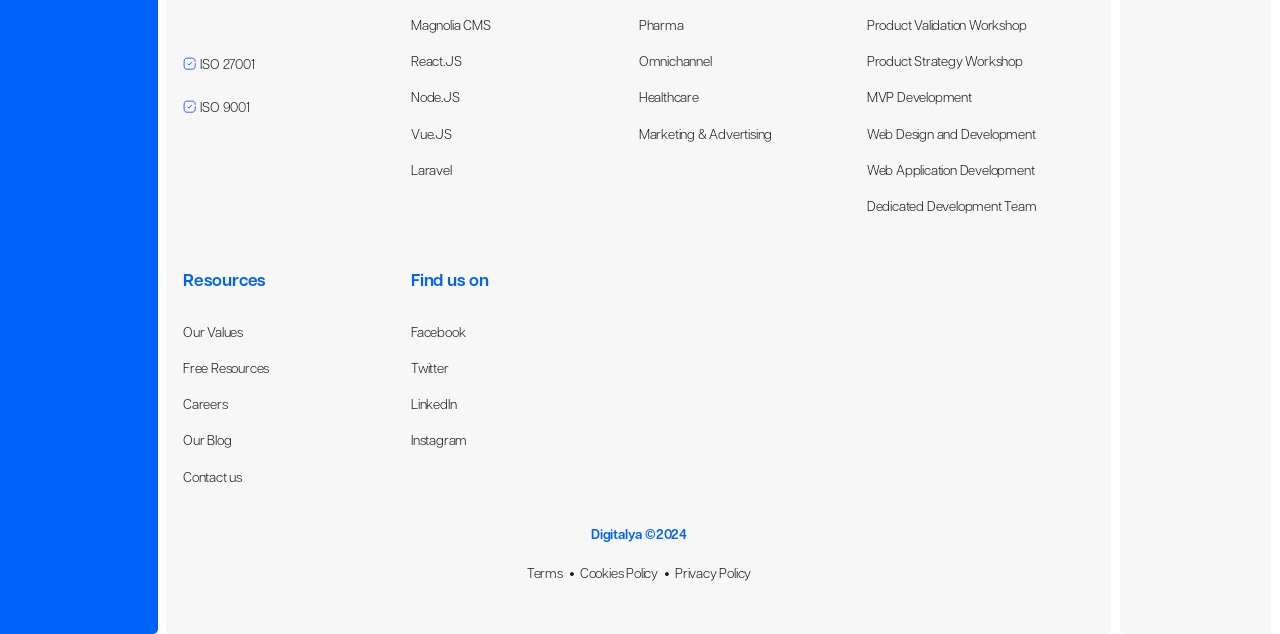Please specify the bounding box coordinates of the area that should be clicked to accomplish the following instruction: "Read about Product Validation Workshop". The coordinates should consist of four float numbers between 0 and 1, i.e., [left, top, right, bottom].

[0.677, 0.028, 0.802, 0.057]